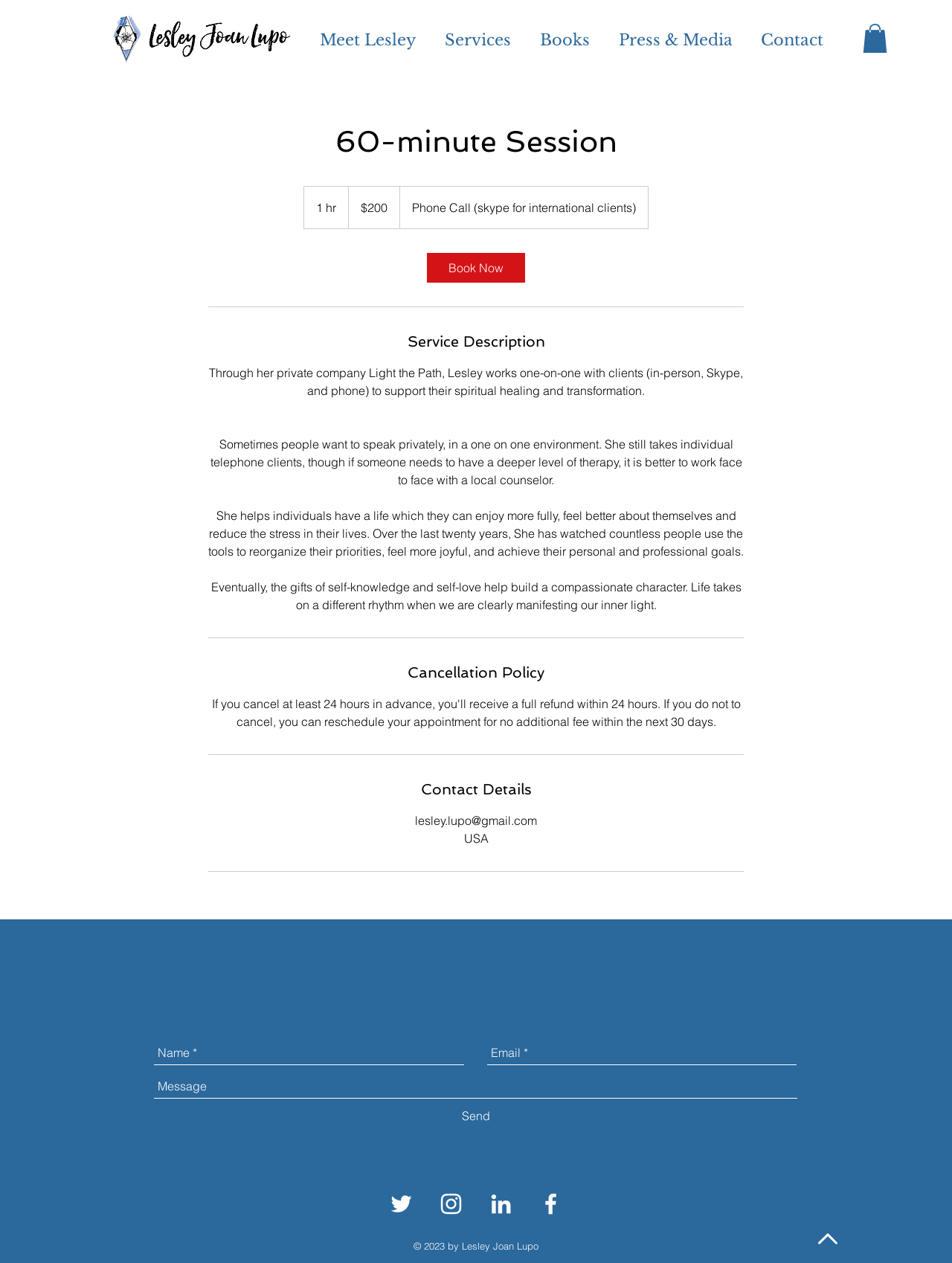Please provide the bounding box coordinates for the UI element as described: "Book Now". The coordinates must be four floats between 0 and 1, represented as [left, top, right, bottom].

[0.448, 0.2, 0.552, 0.224]